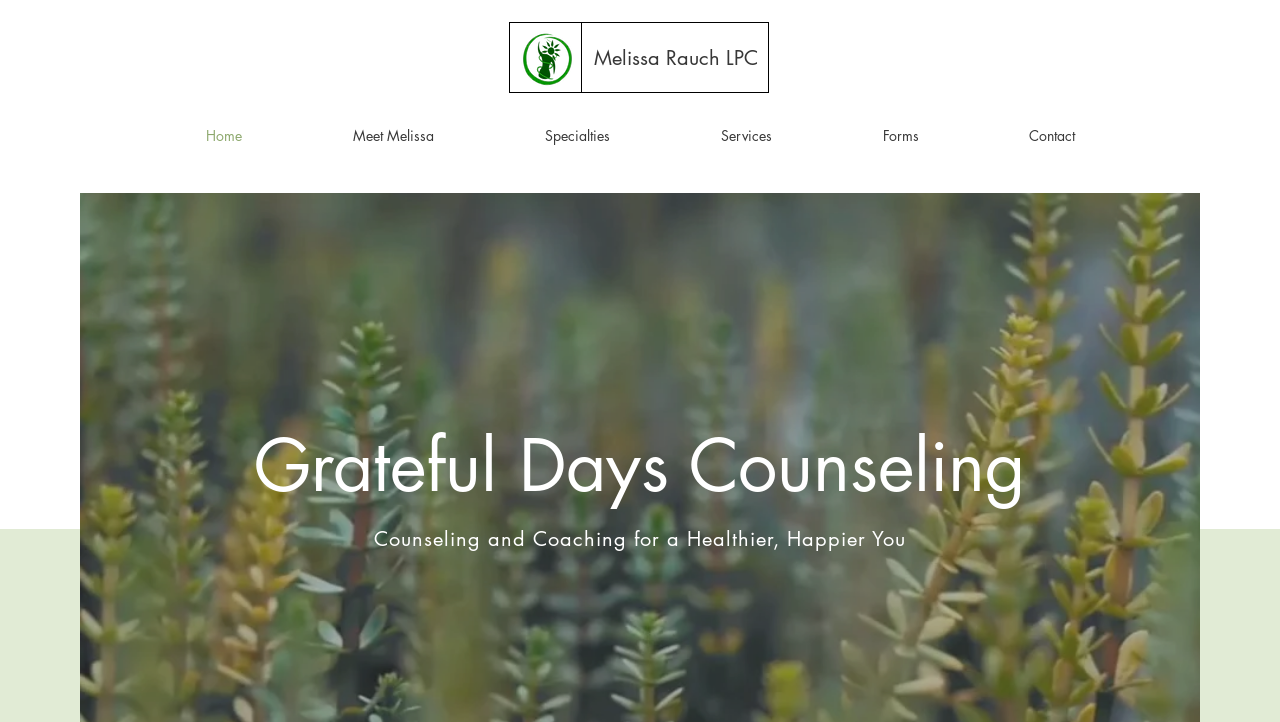From the given element description: "Forms", find the bounding box for the UI element. Provide the coordinates as four float numbers between 0 and 1, in the order [left, top, right, bottom].

[0.646, 0.154, 0.761, 0.223]